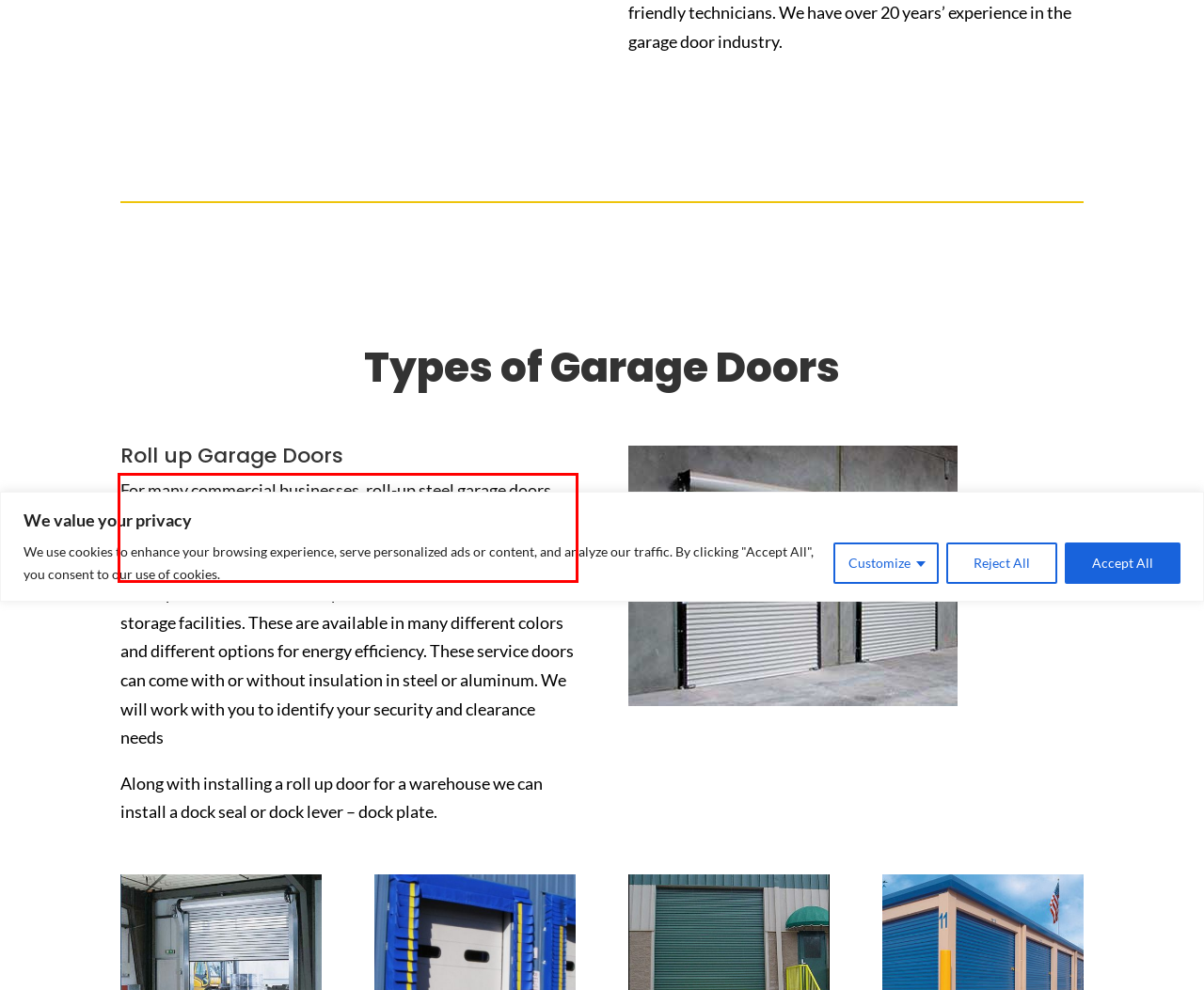Identify the red bounding box in the webpage screenshot and perform OCR to generate the text content enclosed.

For many commercial businesses, roll-up steel garage doors, roll up shutter doors, and service doors are an efficient and effective choice for indoor or outdoor use.